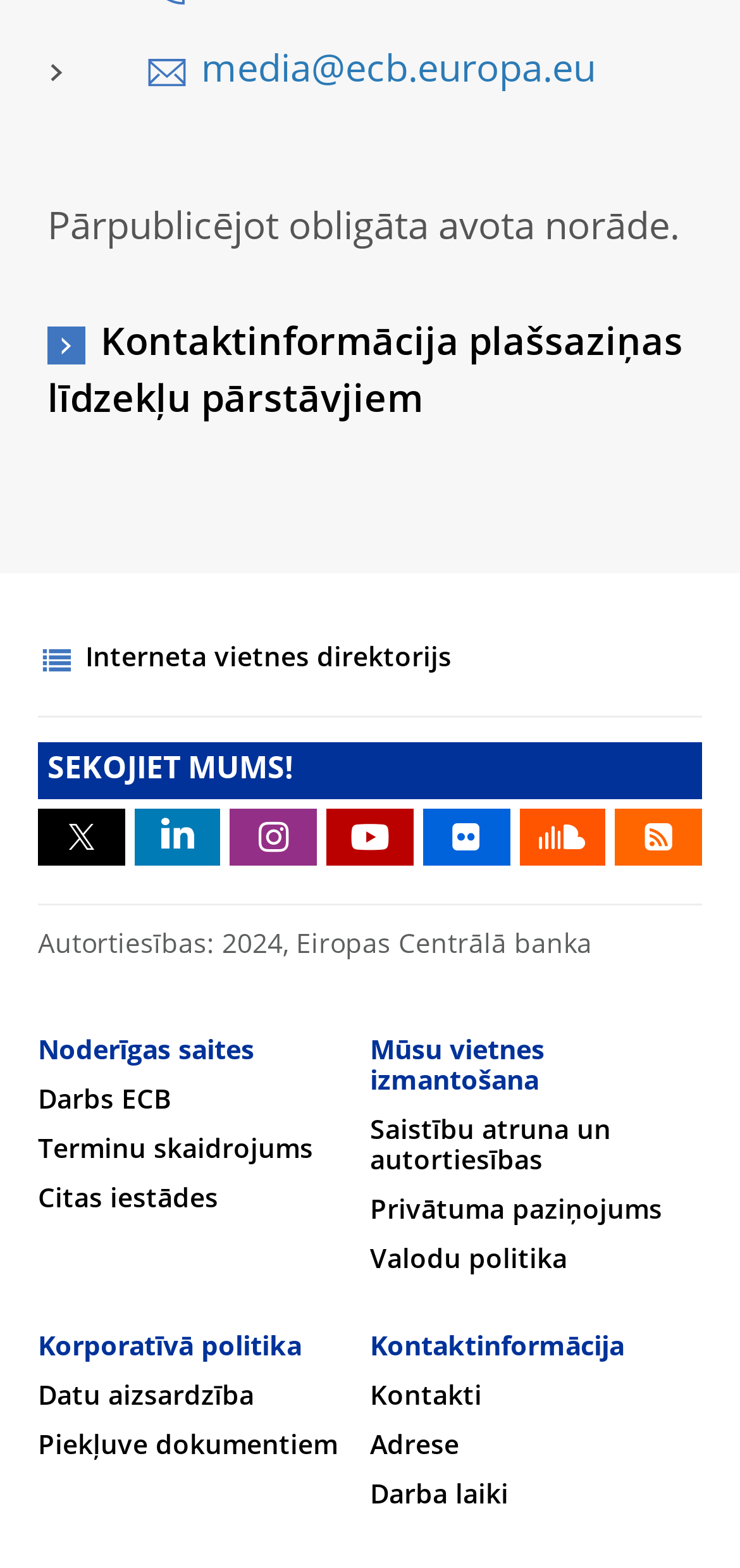What is the year of copyright?
With the help of the image, please provide a detailed response to the question.

I found the year of copyright by looking at the StaticText element with the text 'Autortiesības: 2024,' located at the bottom of the page.